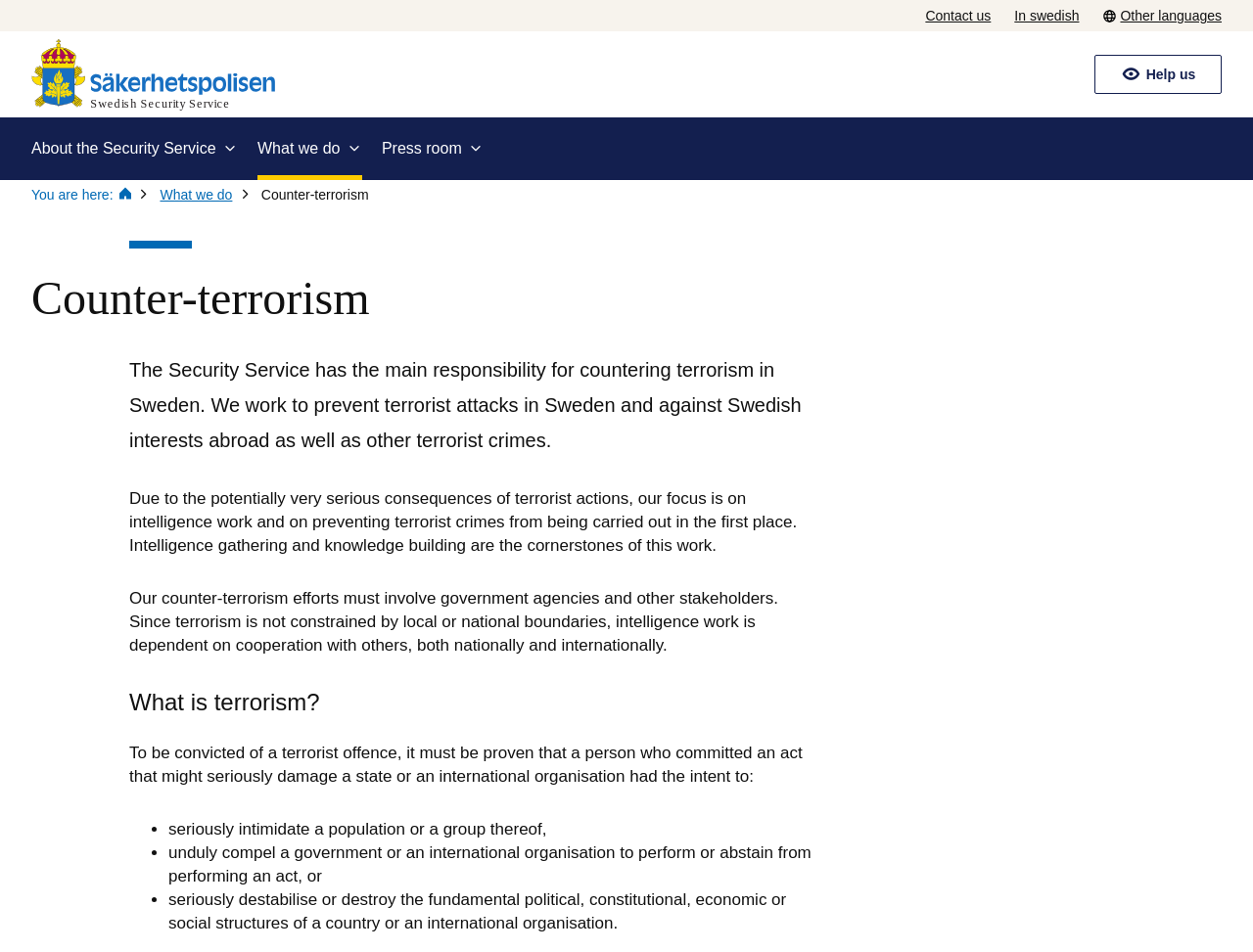Based on the element description: "What we do", identify the UI element and provide its bounding box coordinates. Use four float numbers between 0 and 1, [left, top, right, bottom].

[0.128, 0.196, 0.185, 0.213]